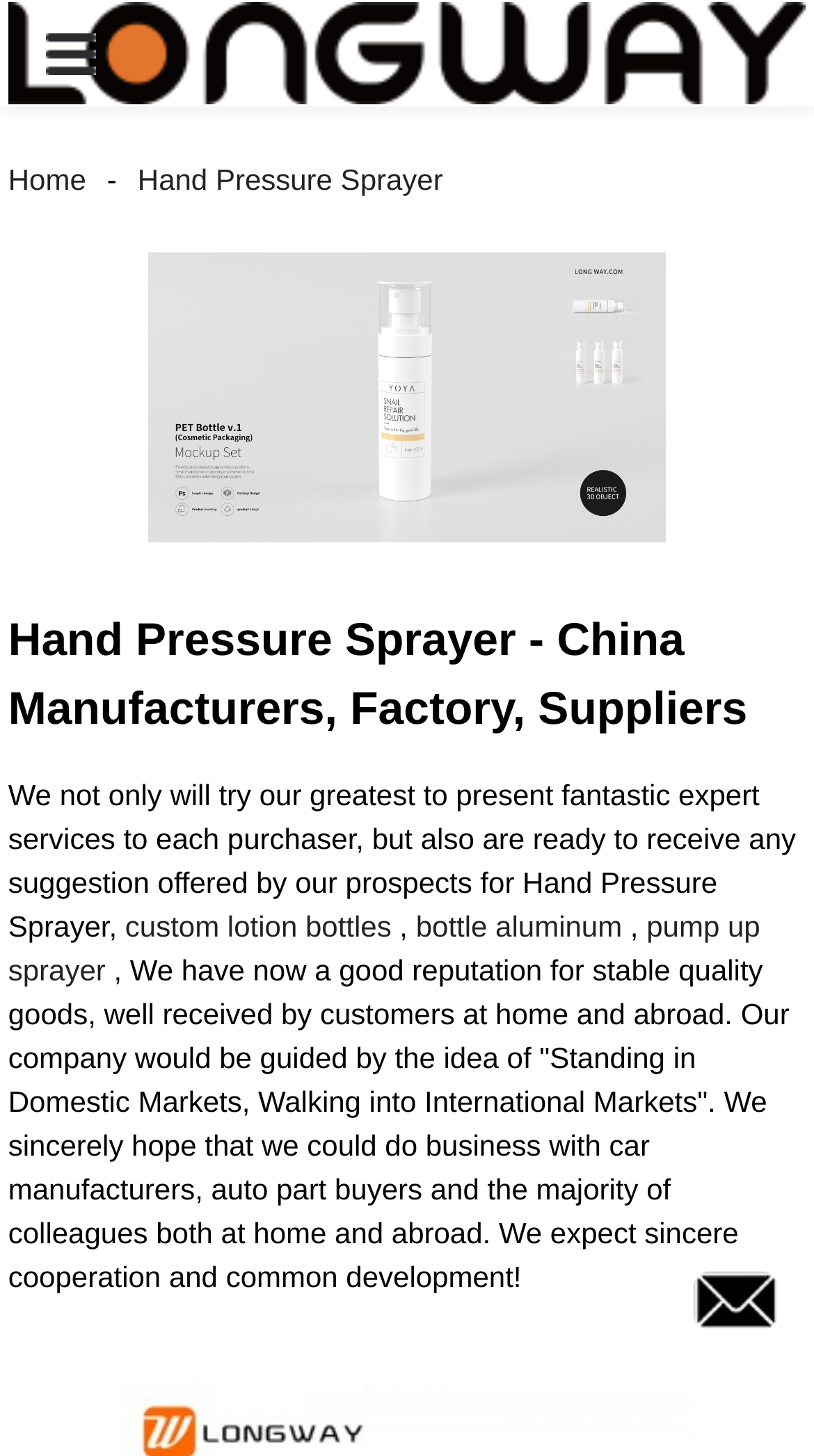Identify the bounding box coordinates of the element to click to follow this instruction: 'Go to Home page'. Ensure the coordinates are four float values between 0 and 1, provided as [left, top, right, bottom].

[0.01, 0.112, 0.131, 0.135]